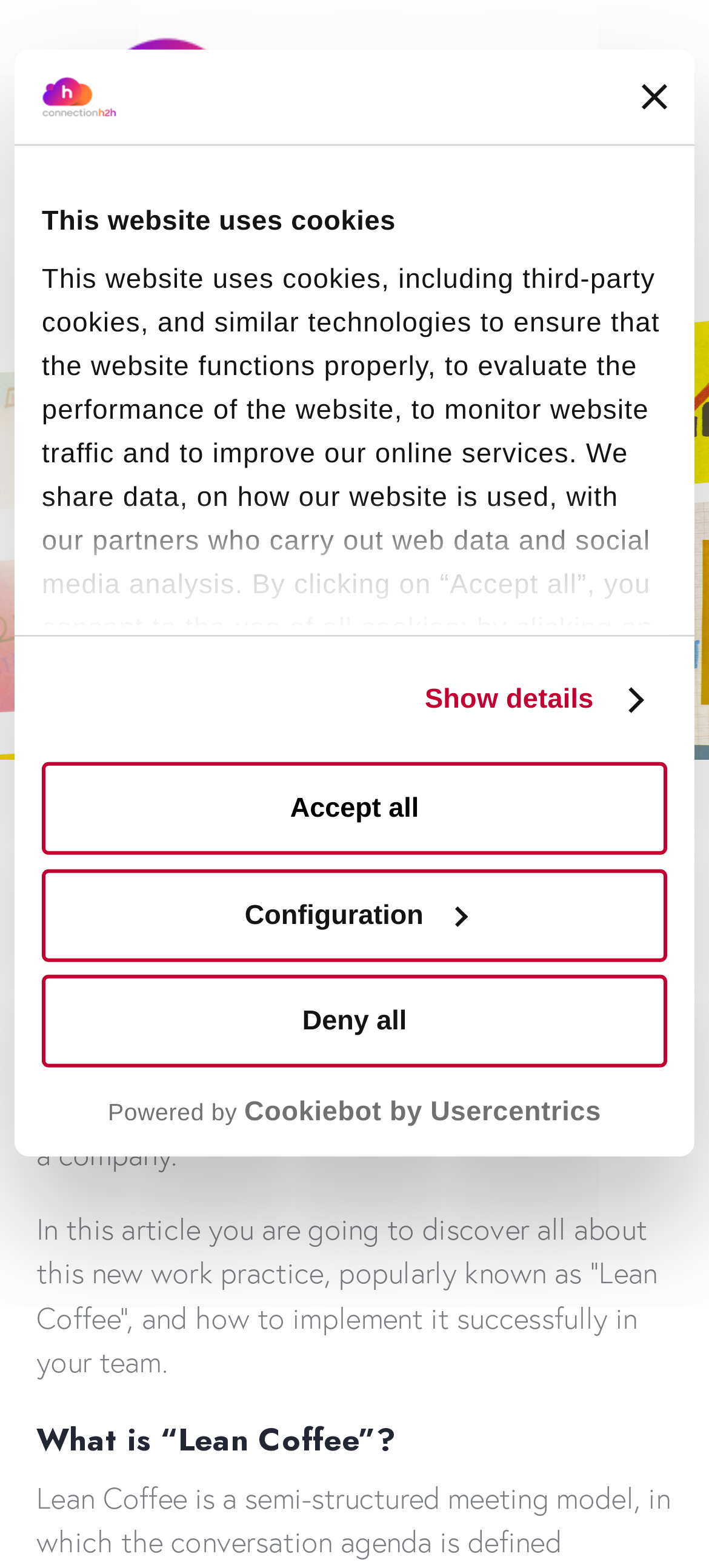Using the details from the image, please elaborate on the following question: What is the company name mentioned in the footer?

I looked at the text in the footer, which says 'Powered by Cookiebot by Usercentrics', and determined that the company name is Cookiebot by Usercentrics.